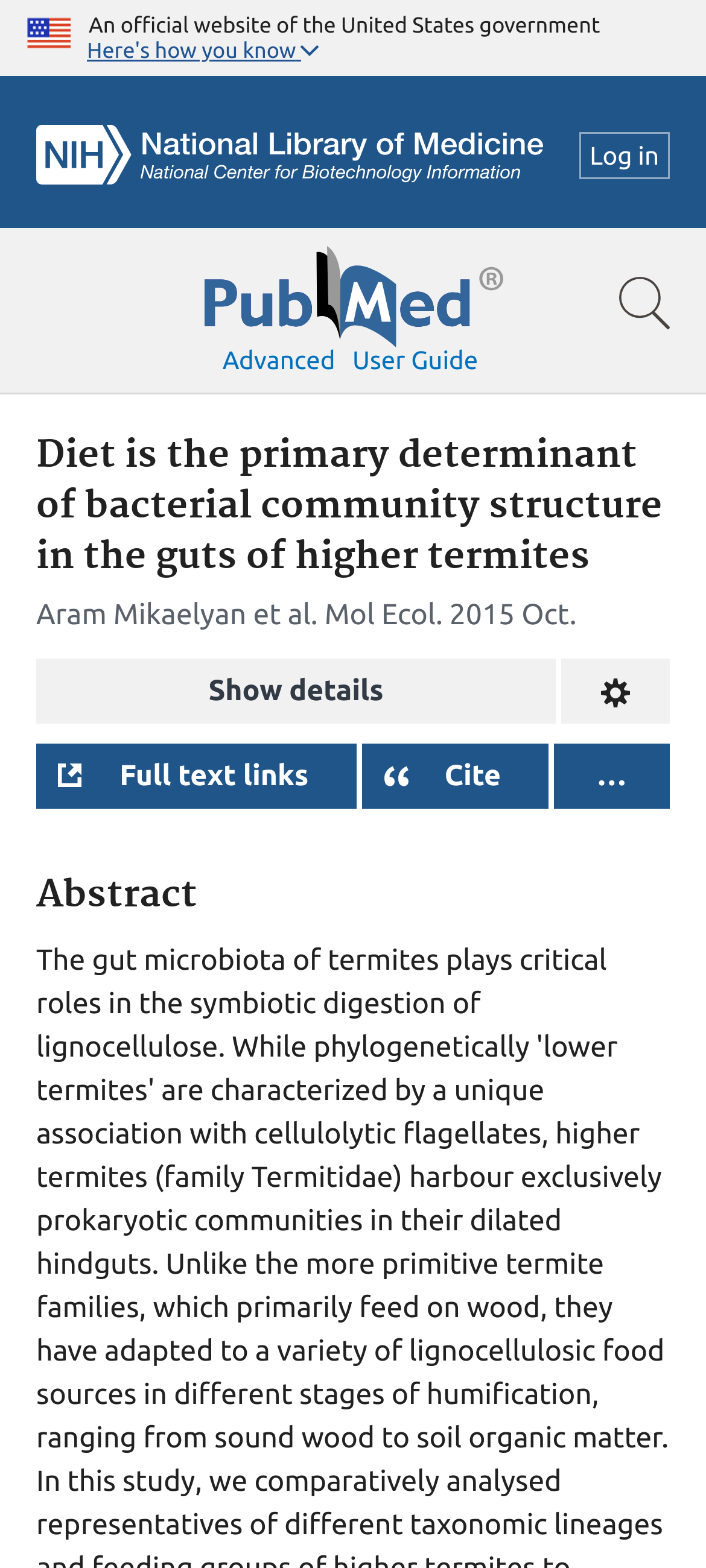Please answer the following question using a single word or phrase: What is the logo on the top left corner?

U.S. flag